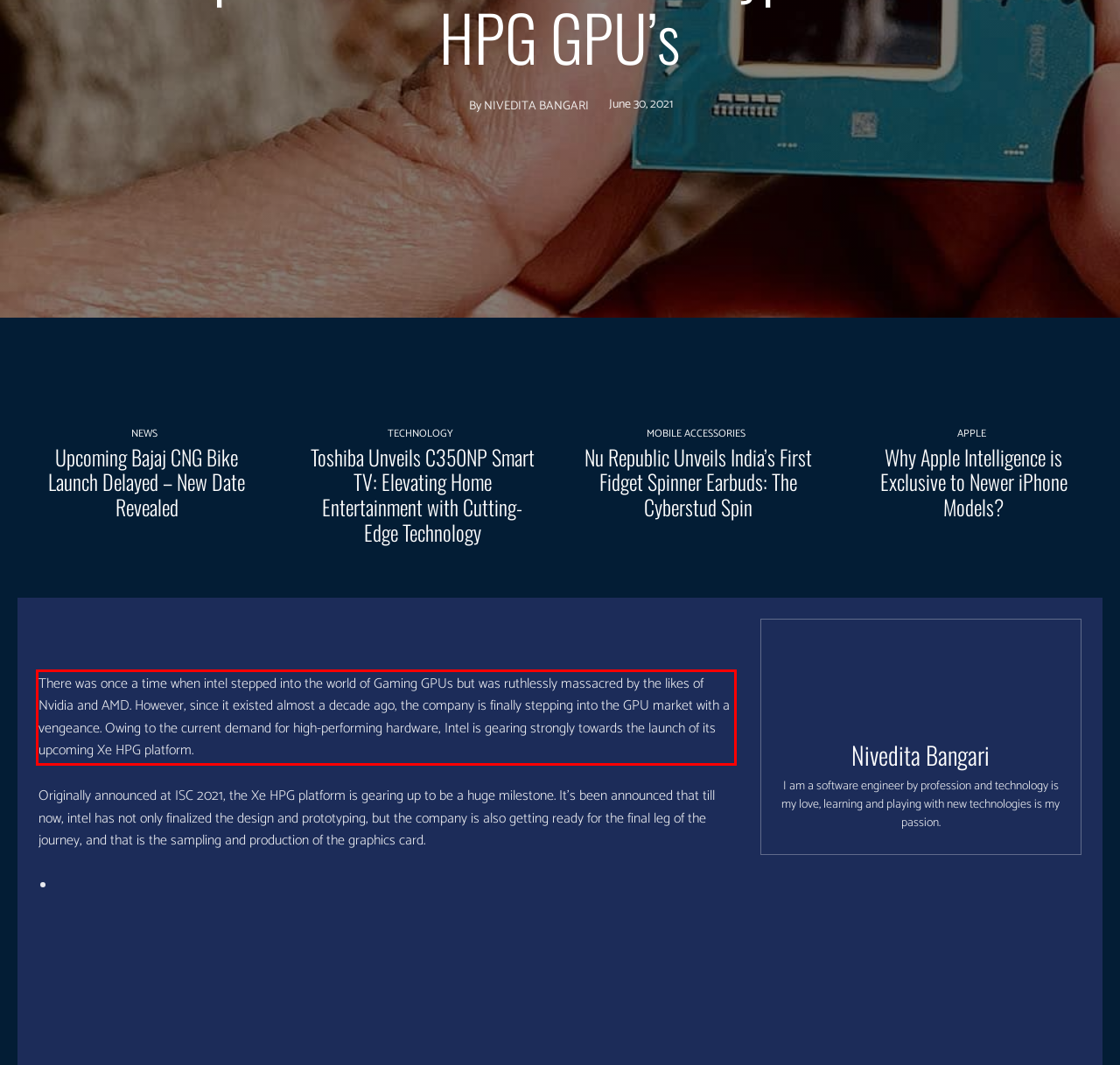Please take the screenshot of the webpage, find the red bounding box, and generate the text content that is within this red bounding box.

There was once a time when intel stepped into the world of Gaming GPUs but was ruthlessly massacred by the likes of Nvidia and AMD. However, since it existed almost a decade ago, the company is finally stepping into the GPU market with a vengeance. Owing to the current demand for high-performing hardware, Intel is gearing strongly towards the launch of its upcoming Xe HPG platform.